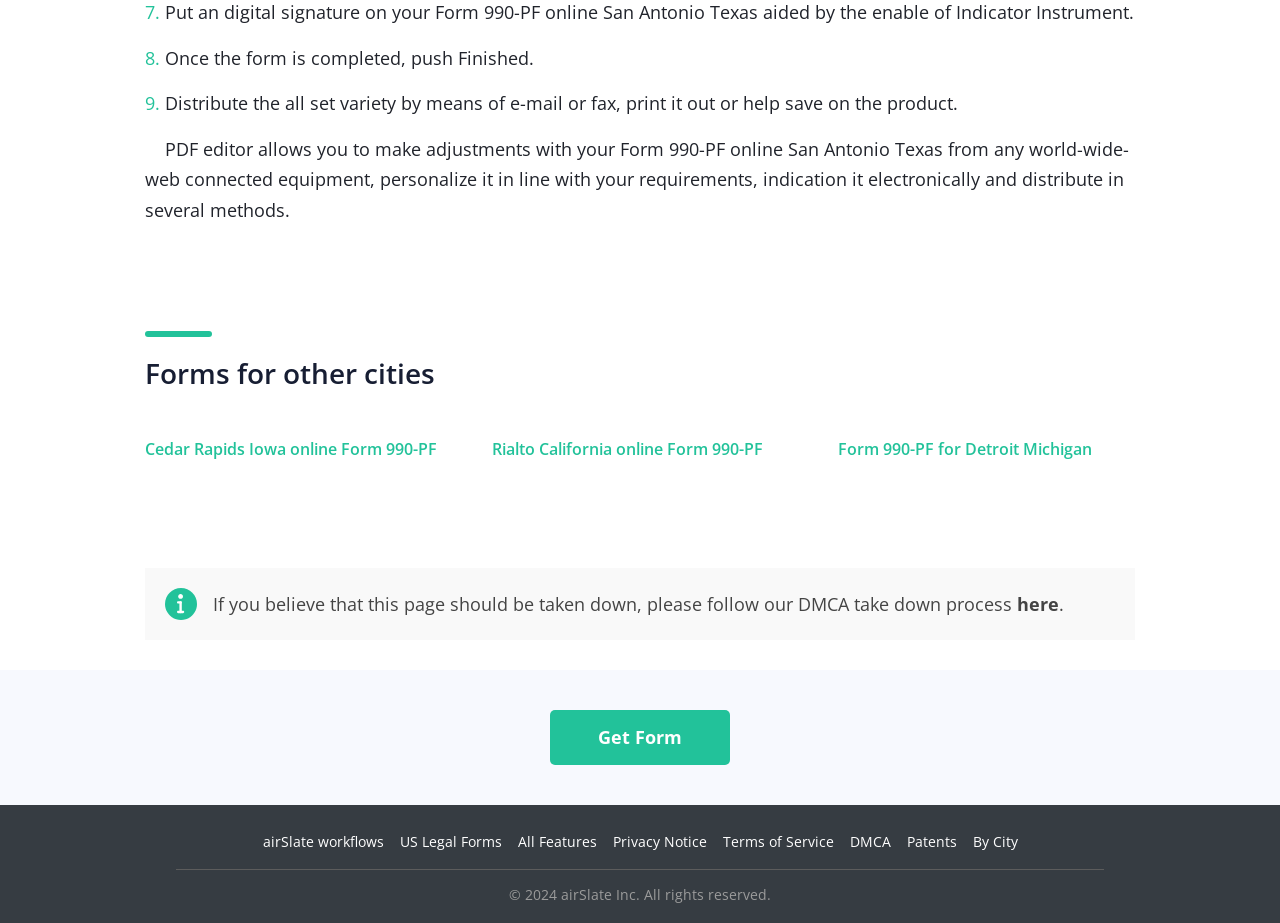Identify the bounding box coordinates of the area you need to click to perform the following instruction: "Get the Form 990-PF".

[0.43, 0.787, 0.57, 0.811]